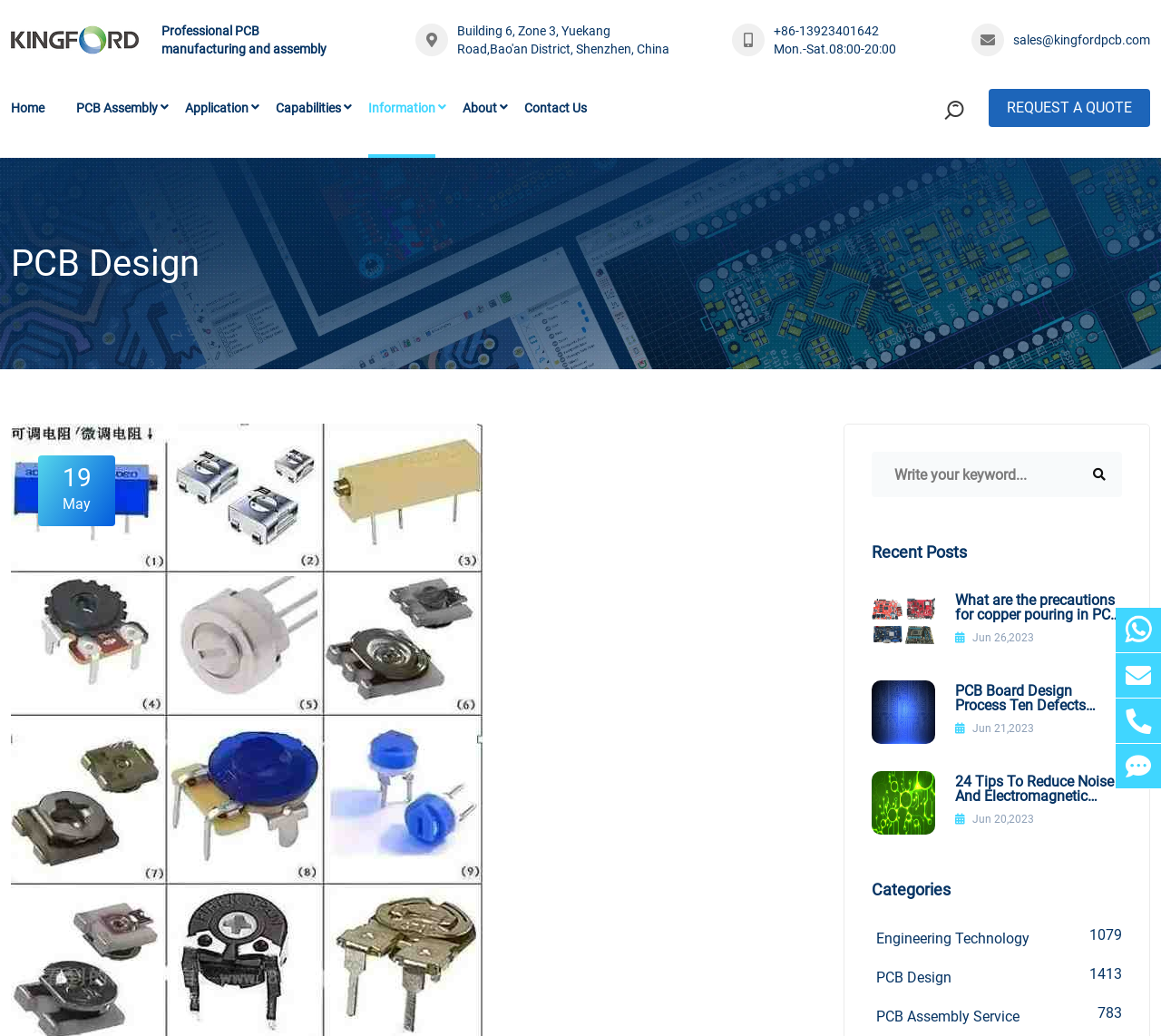Determine the bounding box coordinates for the UI element described. Format the coordinates as (top-left x, top-left y, bottom-right x, bottom-right y) and ensure all values are between 0 and 1. Element description: Request A Quote

[0.852, 0.086, 0.991, 0.123]